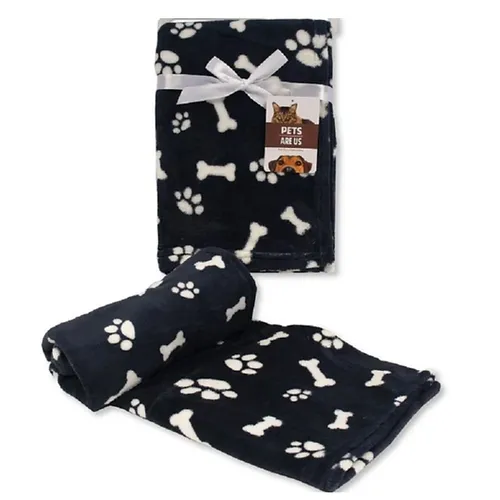Explain in detail what you see in the image.

This cozy Personalised Embroidered Pet Fleece Blanket is designed to provide warmth and comfort to your furry friends. The blanket features a charming pattern of white paw prints and bones against a deep navy background, making it a stylish addition to any pet lover's collection. It is perfect for snuggling up with pets or as a unique gift for special occasions. Measuring approximately 75cm x 100cm, this soft fleece blanket can be customised with embroidery, allowing you to add personal details such as thread colors and design placement. A thoughtful choice for pampering pets while also making personalized keepsakes!